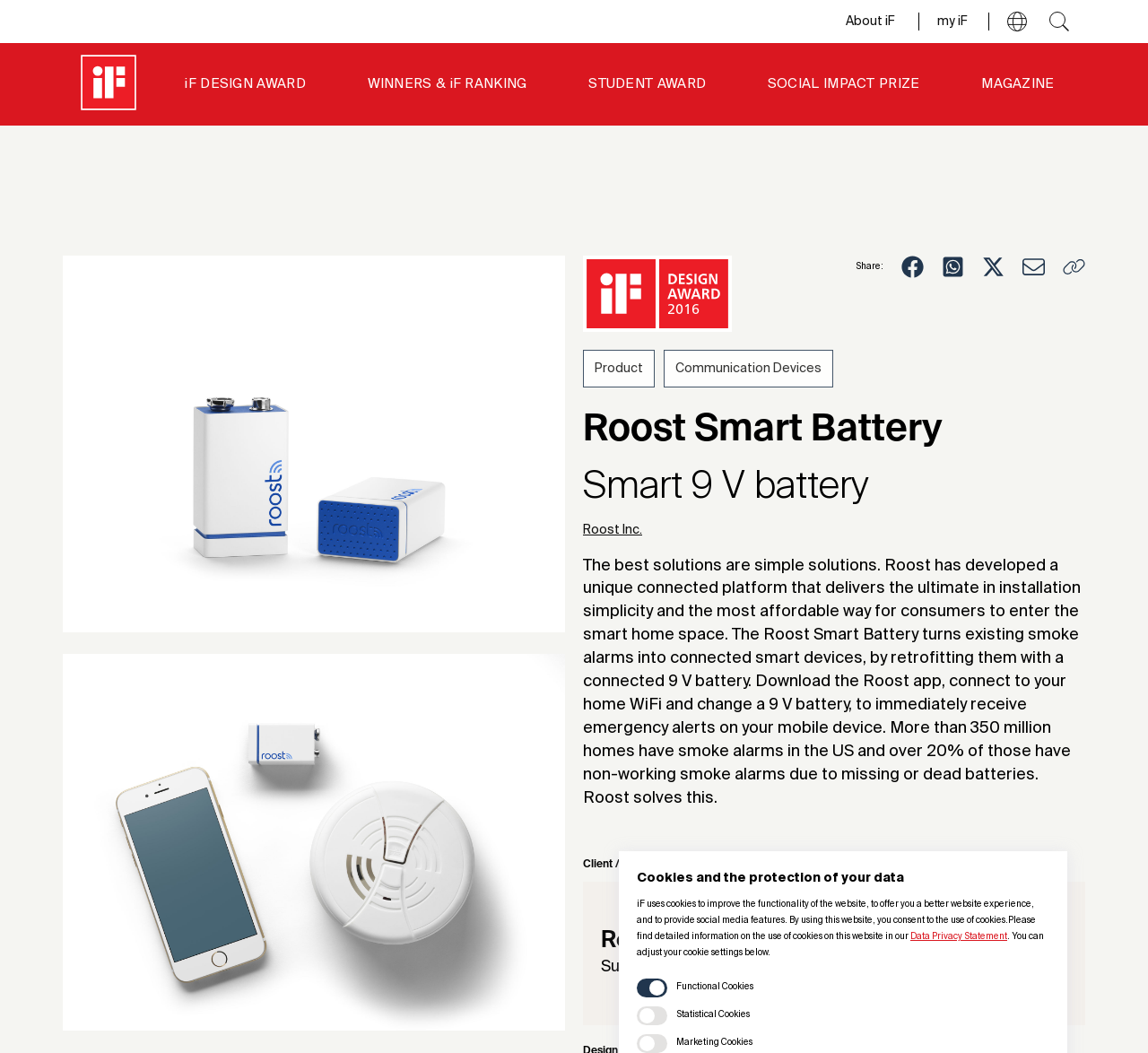From the given element description: "parent_node: About iF", find the bounding box for the UI element. Provide the coordinates as four float numbers between 0 and 1, in the order [left, top, right, bottom].

[0.902, 0.008, 0.936, 0.033]